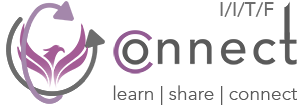Give a thorough explanation of the elements present in the image.

The image features a stylized logo with the word "connect" prominently displayed. It incorporates a circular, artistic design that symbolizes interaction and unity, flanked by vibrant purple and gray elements. Below the word "connect," the tagline "learn | share | connect" emphasizes the platform's focus on fostering communication and collaboration among users. The top part of the logo features the letters "I/I/T/F," which may indicate an acronym significant to the organization's mission or values. This logo visually encapsulates the essence of community engagement and knowledge exchange.